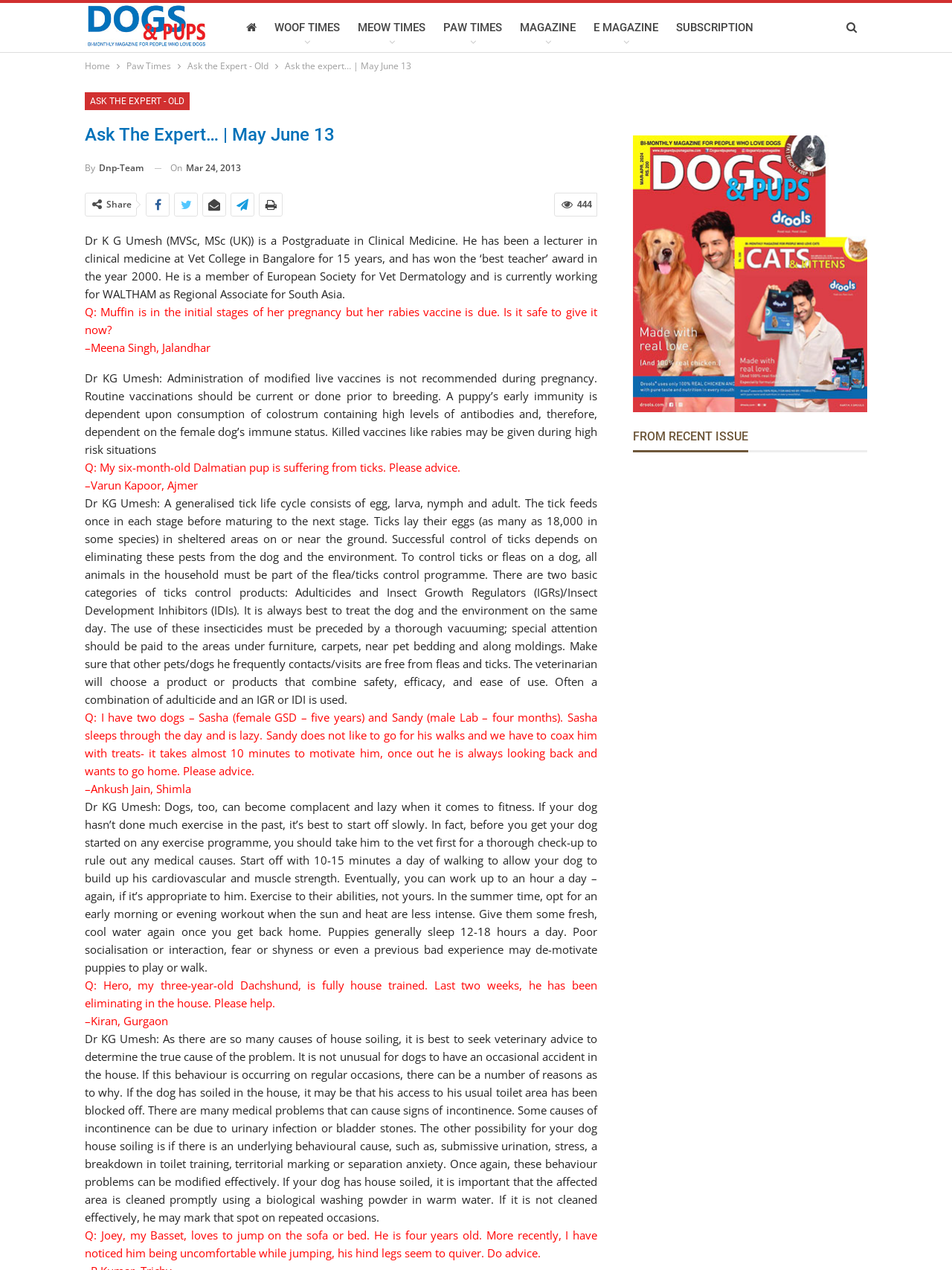Find and provide the bounding box coordinates for the UI element described with: "Magazine".

[0.541, 0.002, 0.61, 0.041]